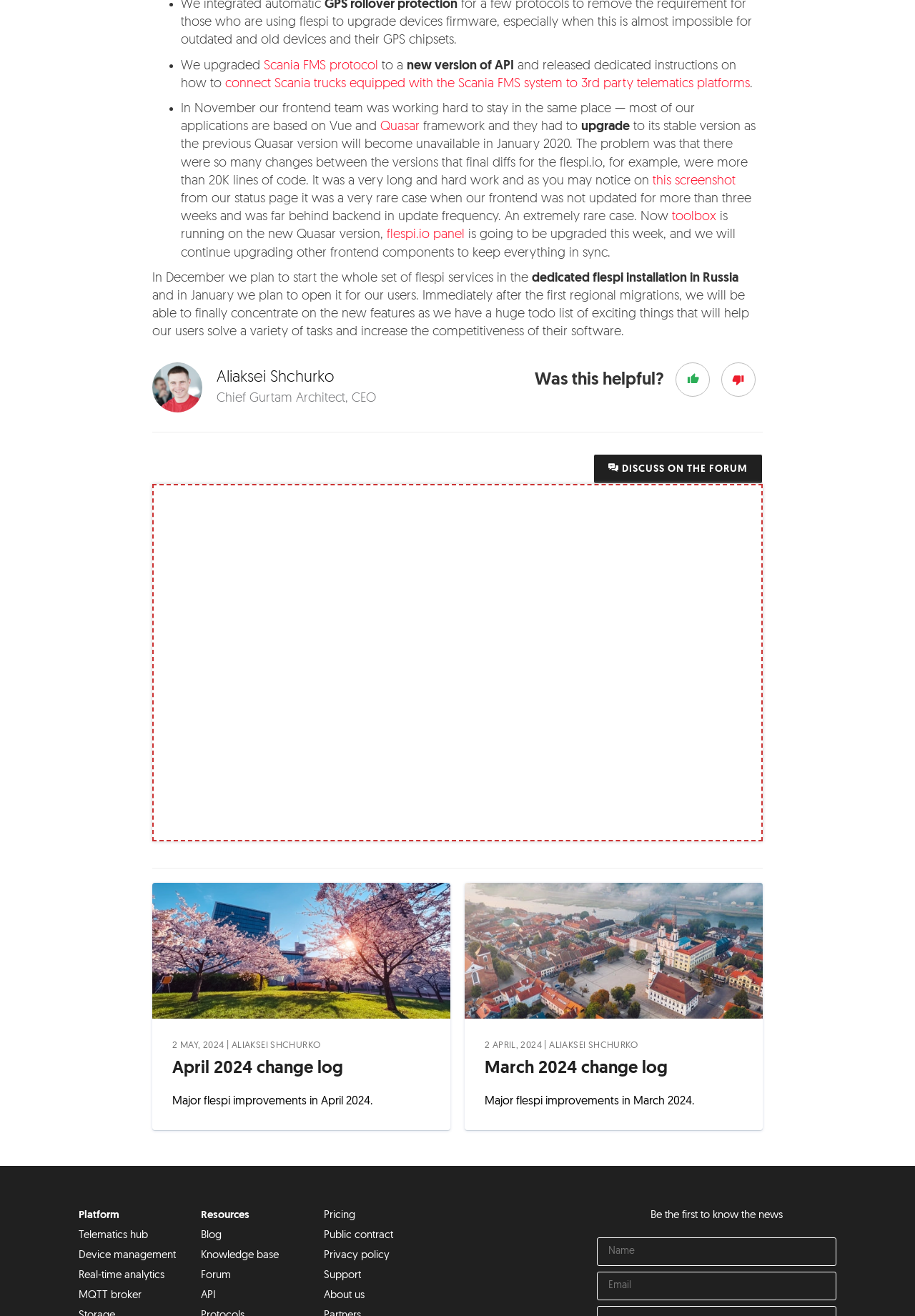What is the purpose of the 'toolbox' mentioned in the article?
Provide a thorough and detailed answer to the question.

The article mentions that the 'toolbox' is running on the new Quasar version, which implies that it is a frontend component that has been upgraded to the latest version of Quasar.